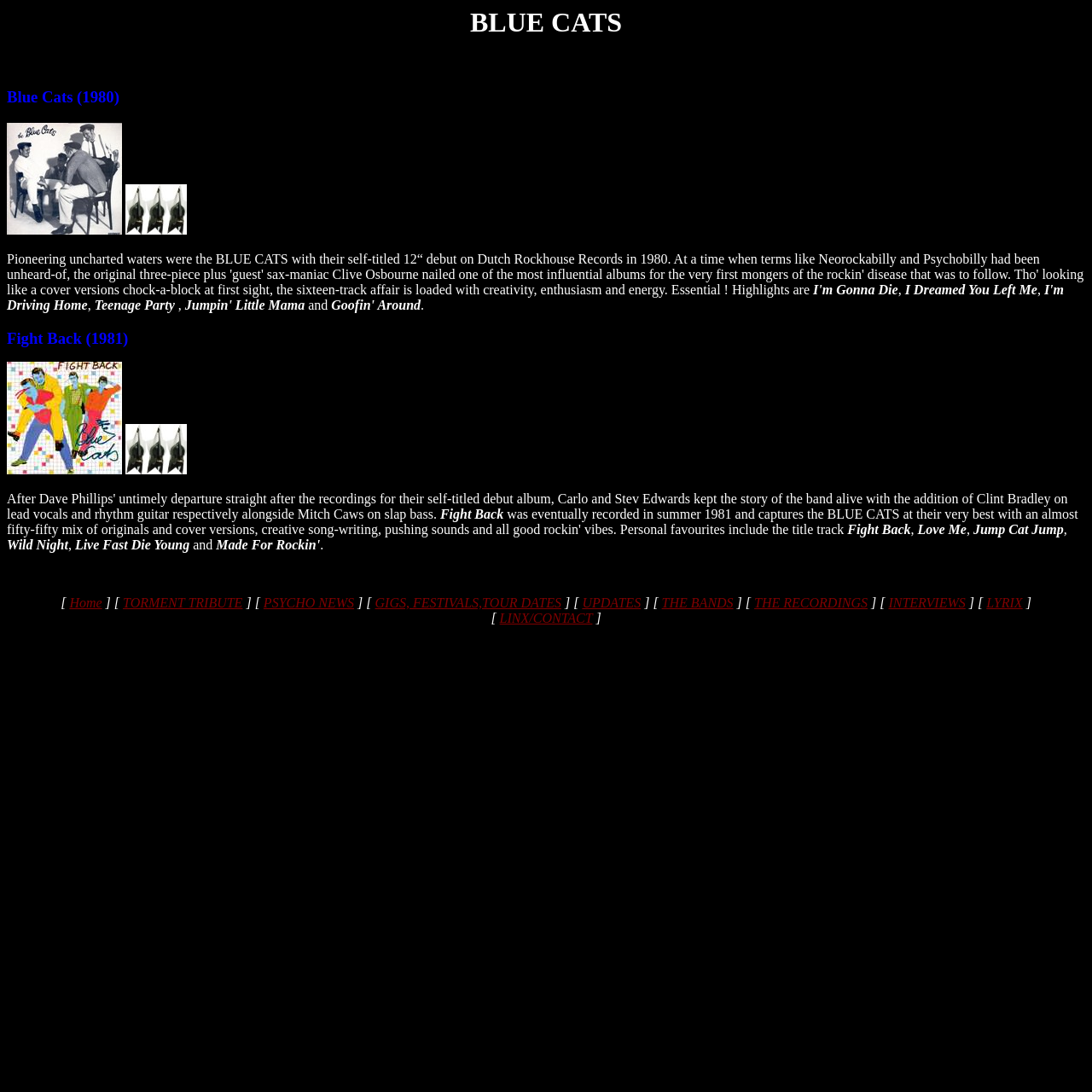Using the provided description: "LYRIX", find the bounding box coordinates of the corresponding UI element. The output should be four float numbers between 0 and 1, in the format [left, top, right, bottom].

[0.903, 0.545, 0.936, 0.558]